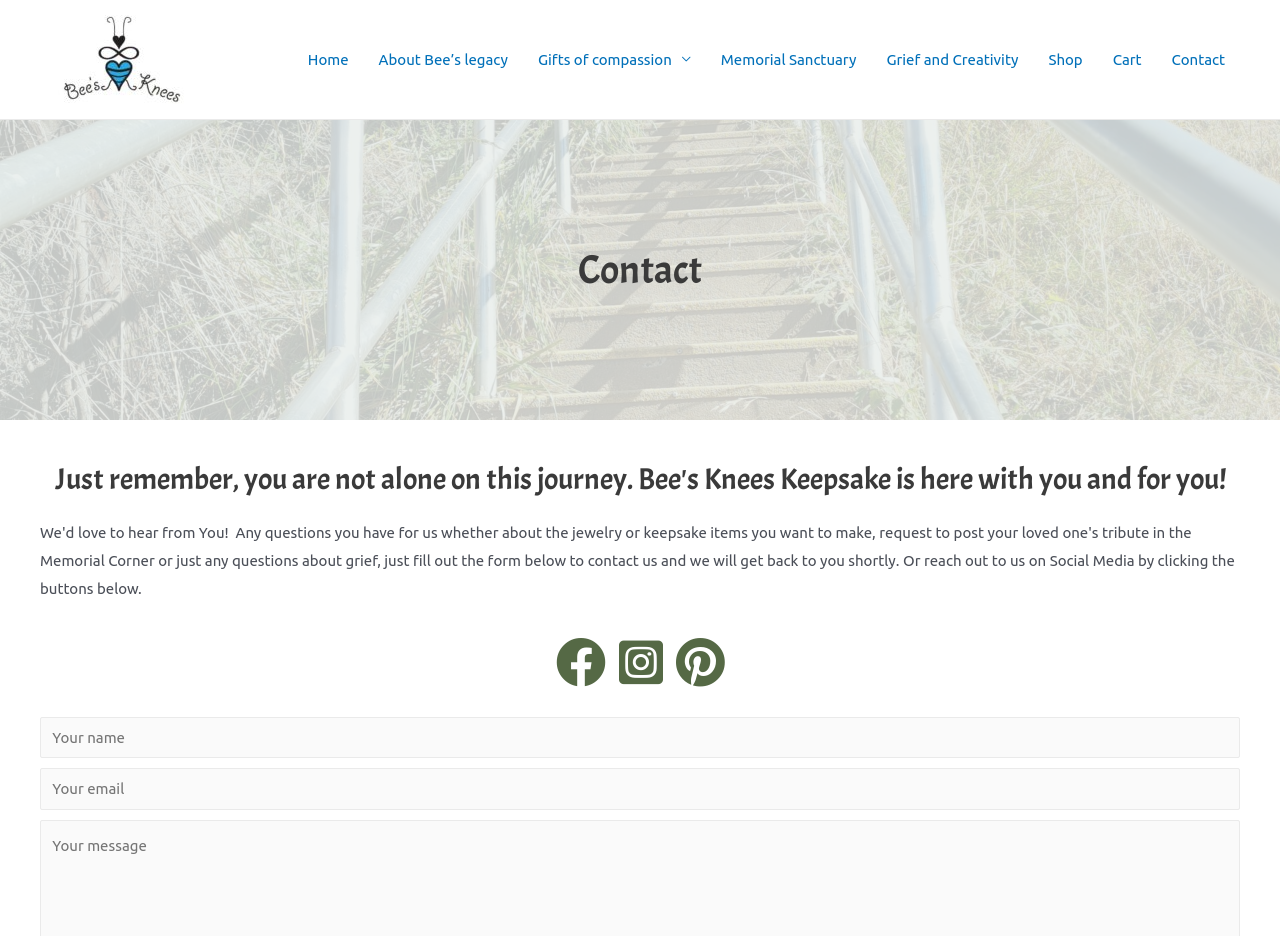Point out the bounding box coordinates of the section to click in order to follow this instruction: "enter your name".

[0.031, 0.766, 0.969, 0.81]